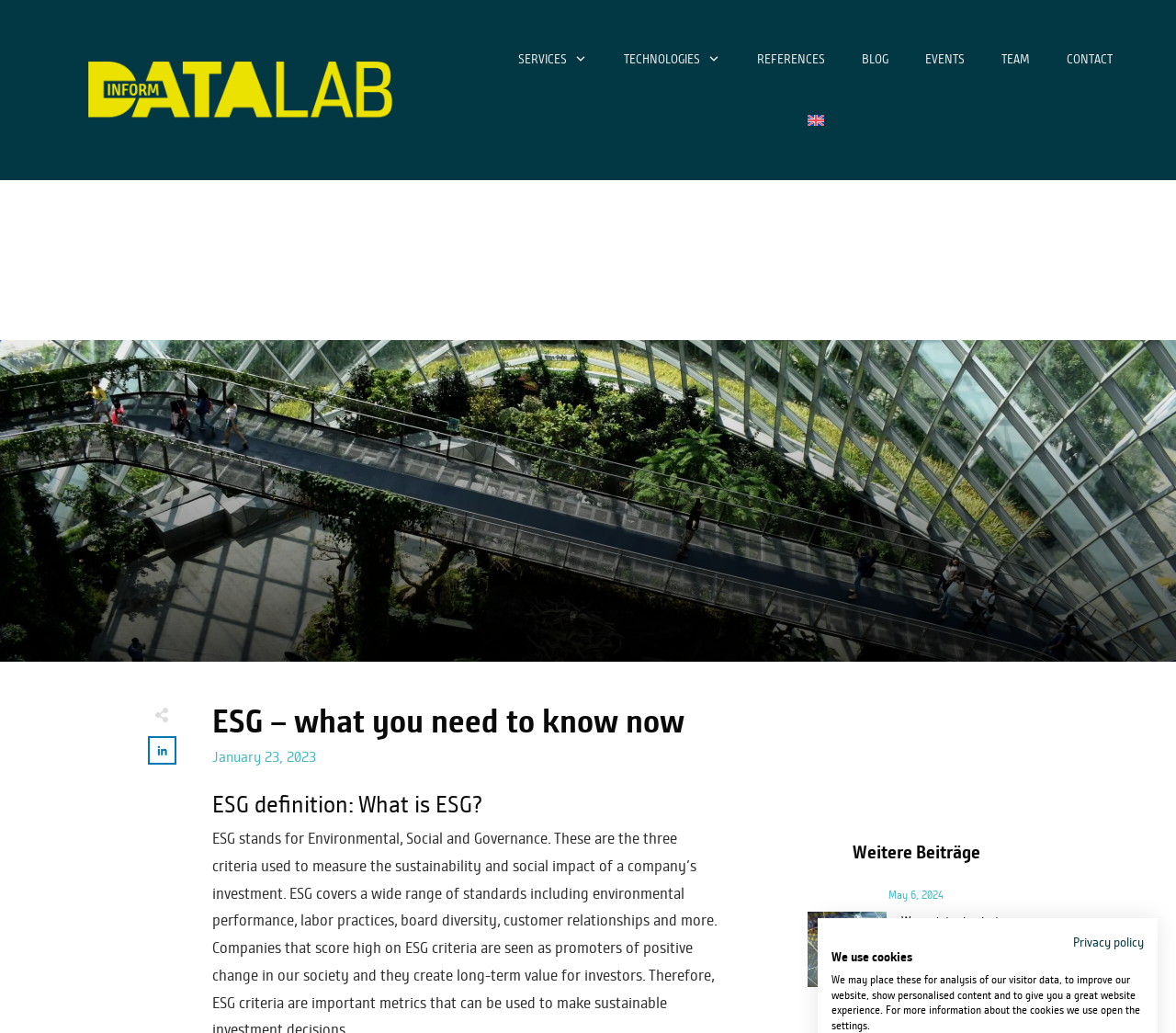Identify the main title of the webpage and generate its text content.

ESG – what you need to know now